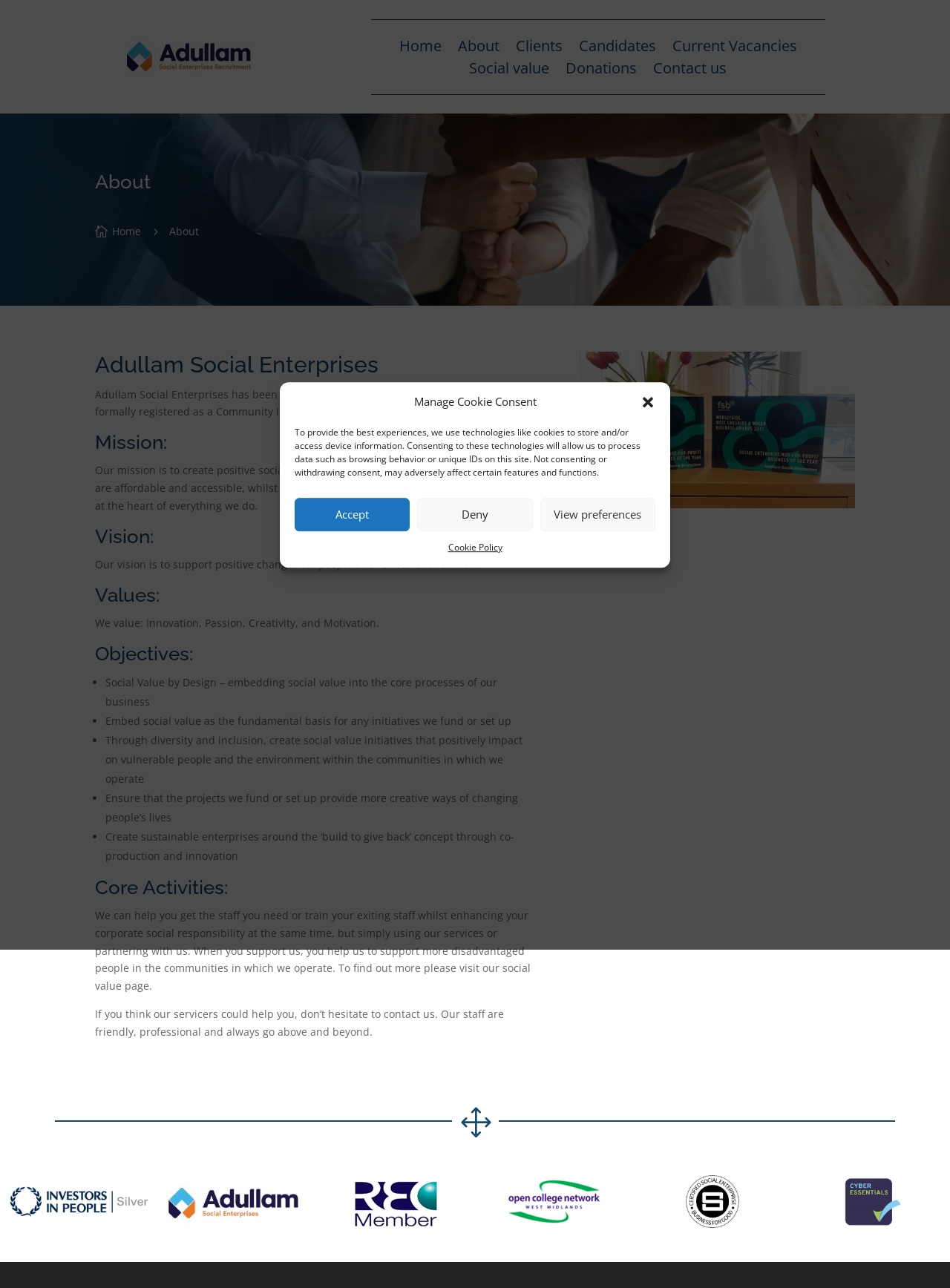What type of company is Adullam Social Enterprises?
Give a single word or phrase answer based on the content of the image.

Community Interest Company